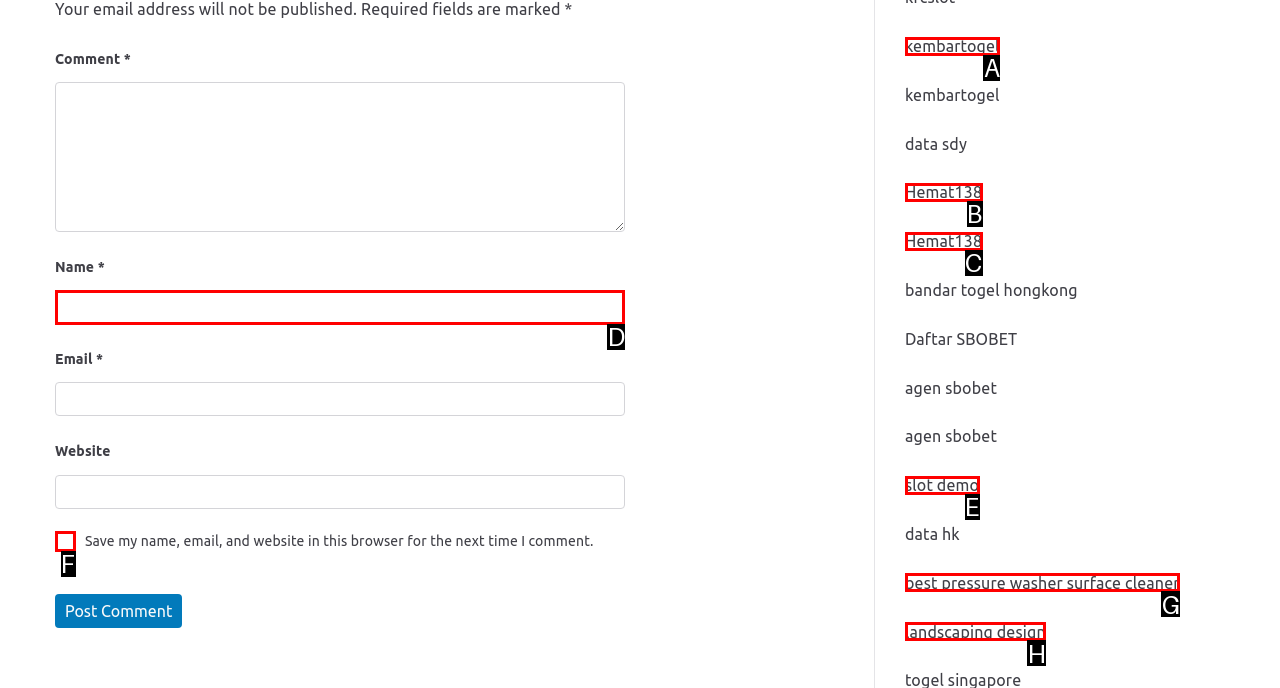Select the appropriate letter to fulfill the given instruction: Type your name
Provide the letter of the correct option directly.

D